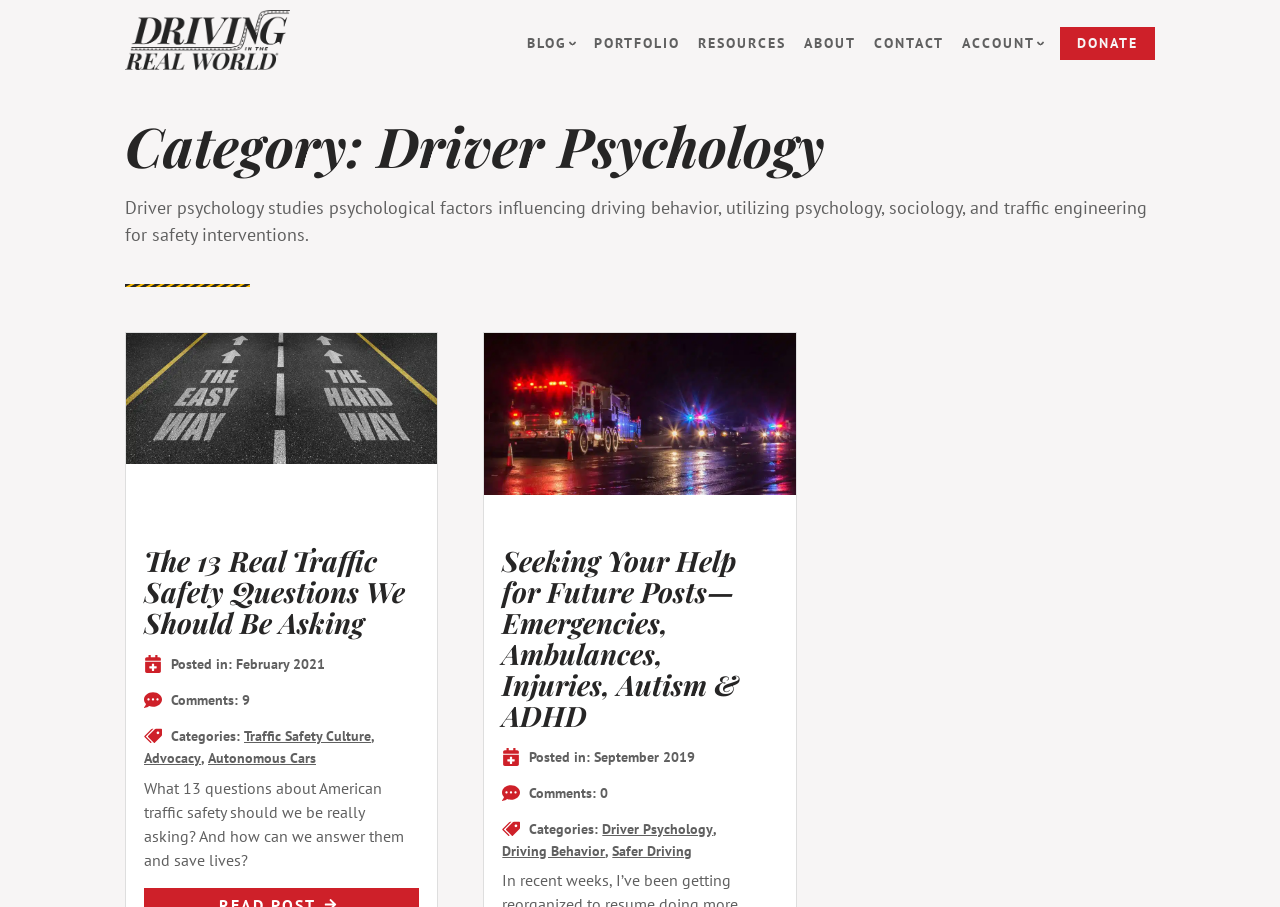Determine the bounding box of the UI element mentioned here: "Advocacy". The coordinates must be in the format [left, top, right, bottom] with values ranging from 0 to 1.

[0.112, 0.823, 0.157, 0.847]